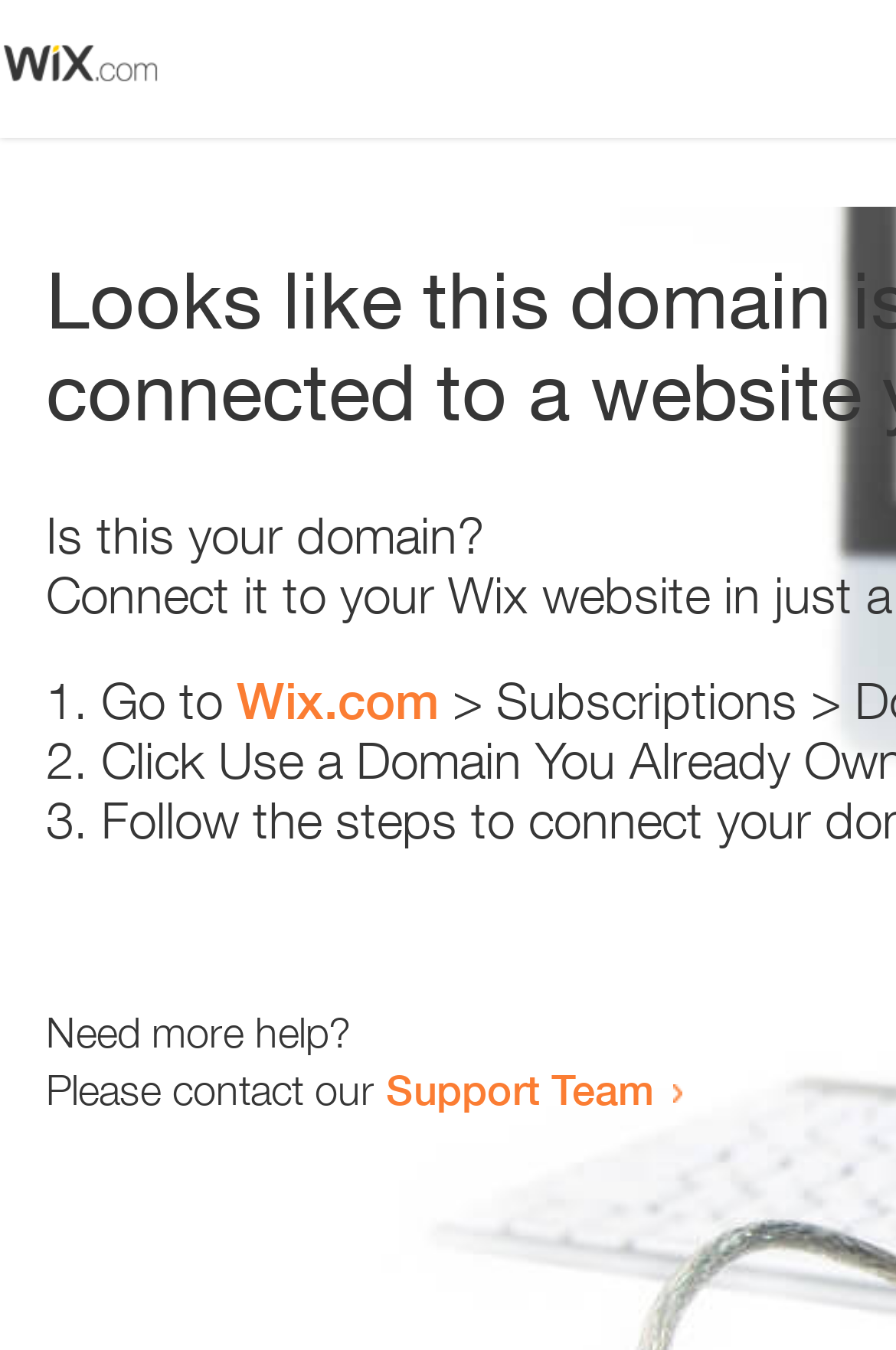What is the text below the list?
Please provide a single word or phrase as your answer based on the screenshot.

Need more help?